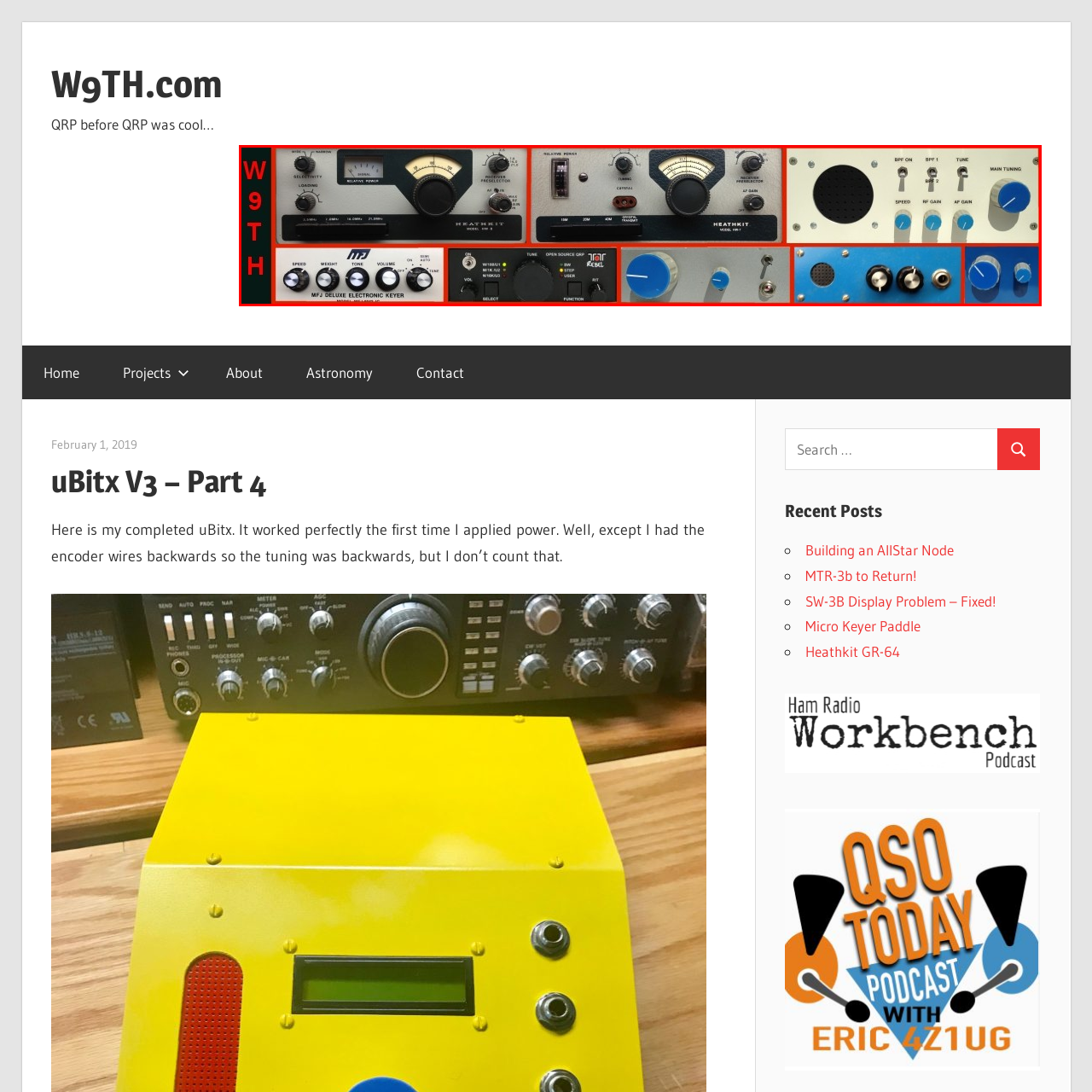What is the purpose of the MFJ Deluxe Electronic Keyer?
Observe the part of the image inside the red bounding box and answer the question concisely with one word or a short phrase.

Morse code operation